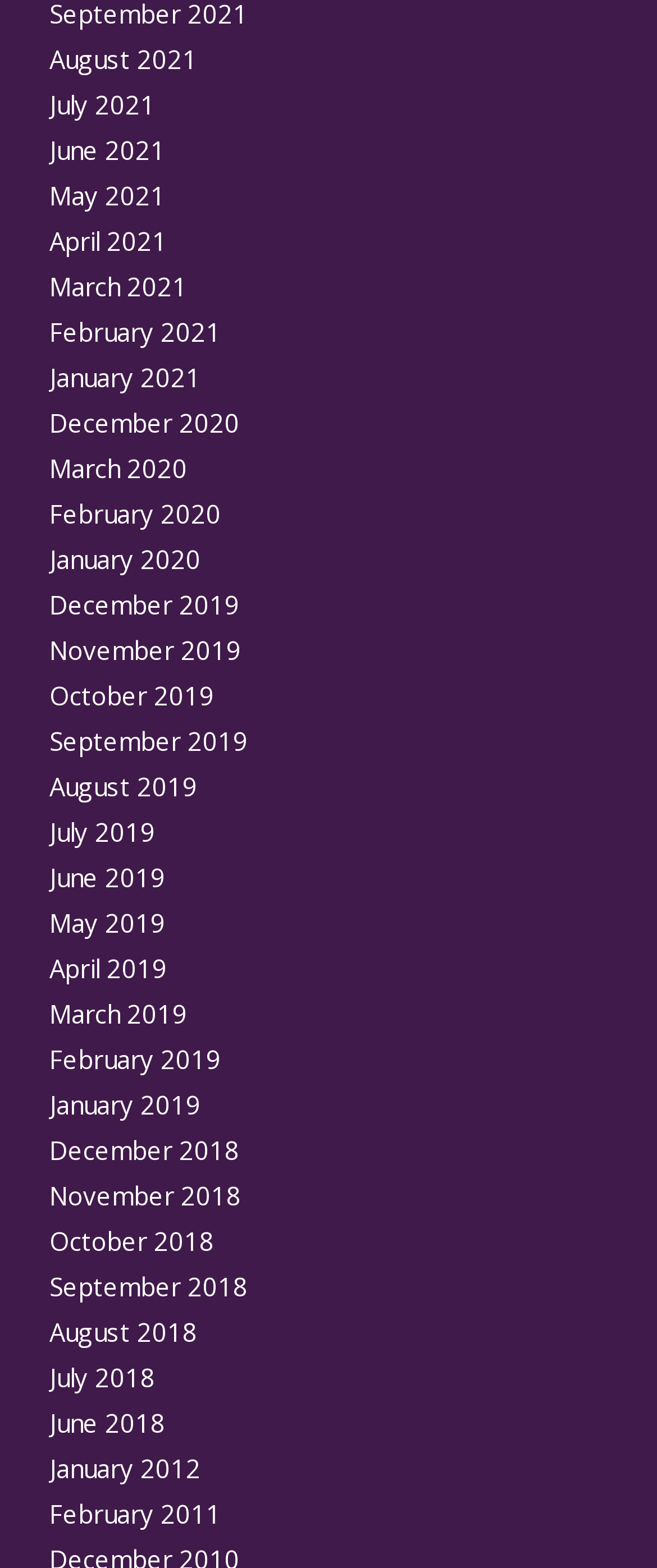Please determine the bounding box coordinates for the element that should be clicked to follow these instructions: "Access February 2011".

[0.075, 0.954, 0.337, 0.976]